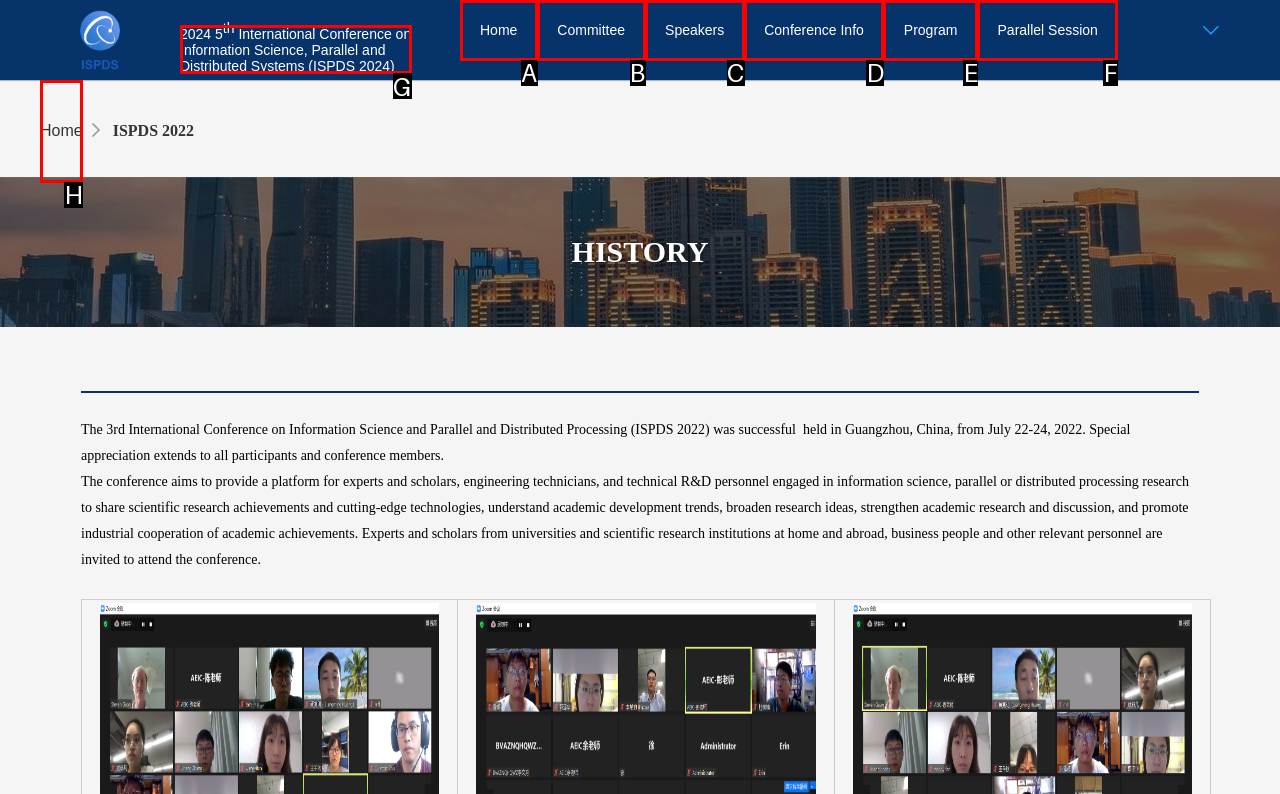Pinpoint the HTML element that fits the description: Speakers
Answer by providing the letter of the correct option.

C